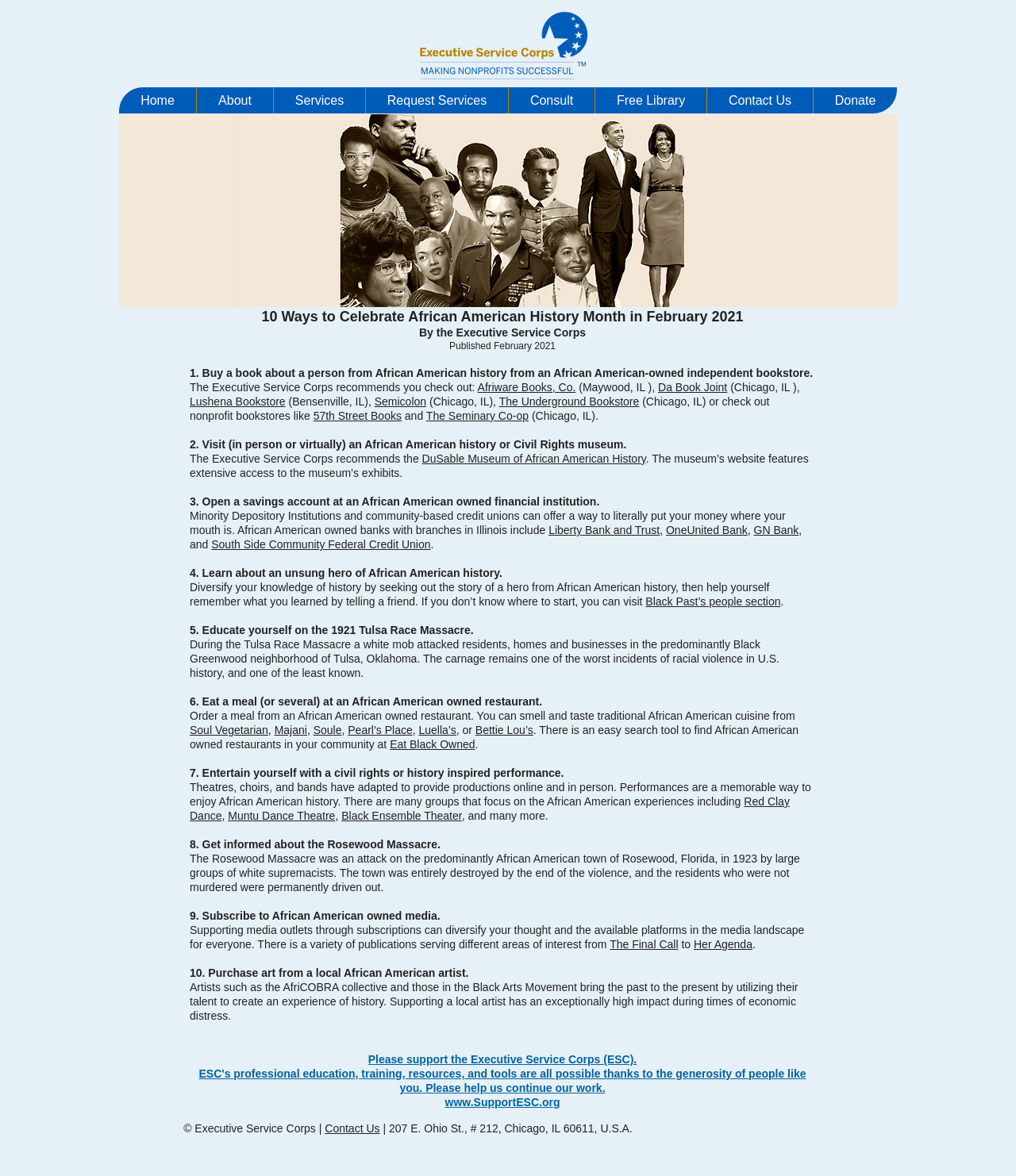Extract the bounding box for the UI element that matches this description: "Liberty Bank and Trust".

[0.54, 0.445, 0.649, 0.456]